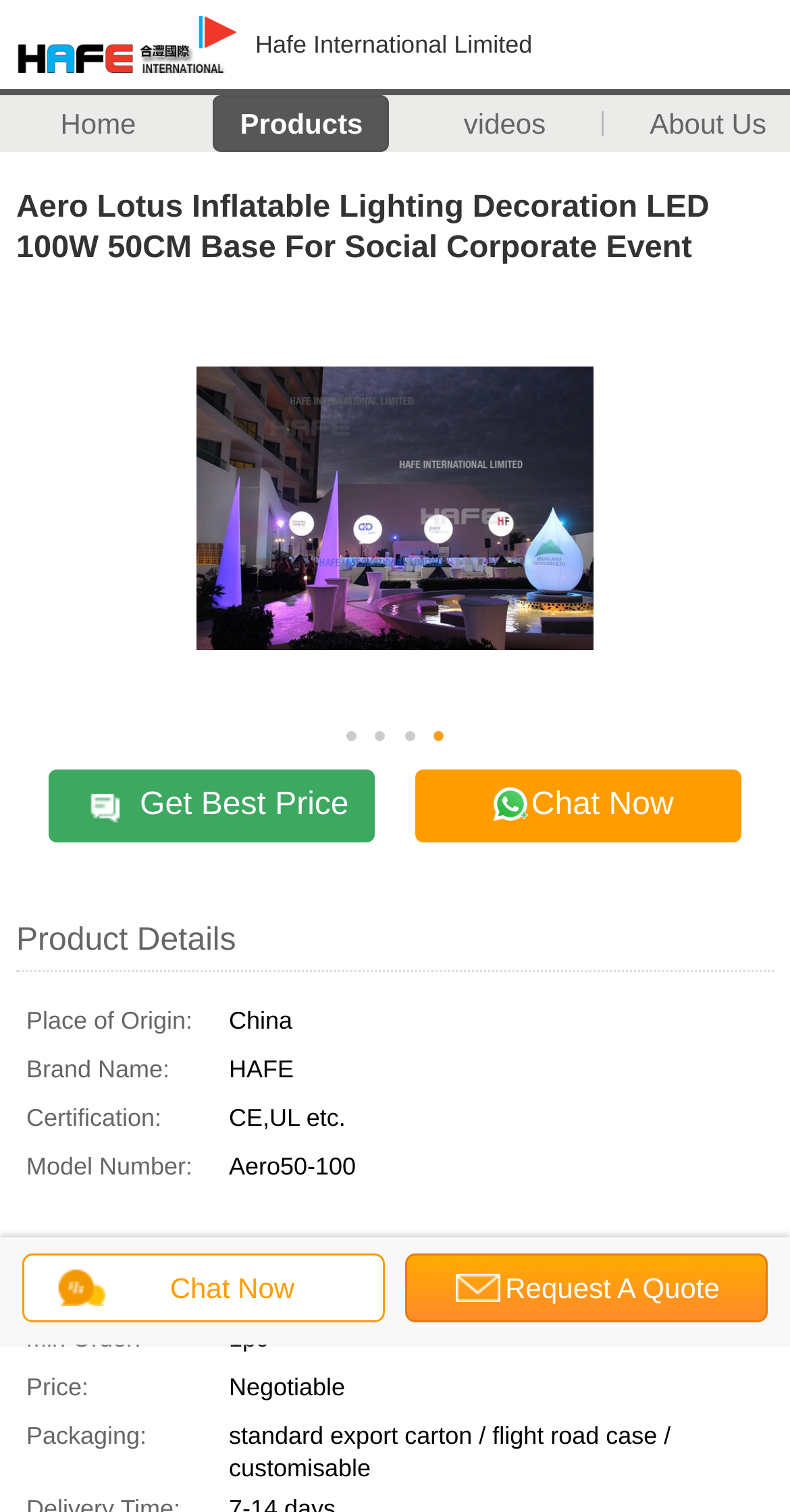Please identify the bounding box coordinates of the region to click in order to complete the task: "View the product image". The coordinates must be four float numbers between 0 and 1, specified as [left, top, right, bottom].

[0.249, 0.243, 0.751, 0.43]